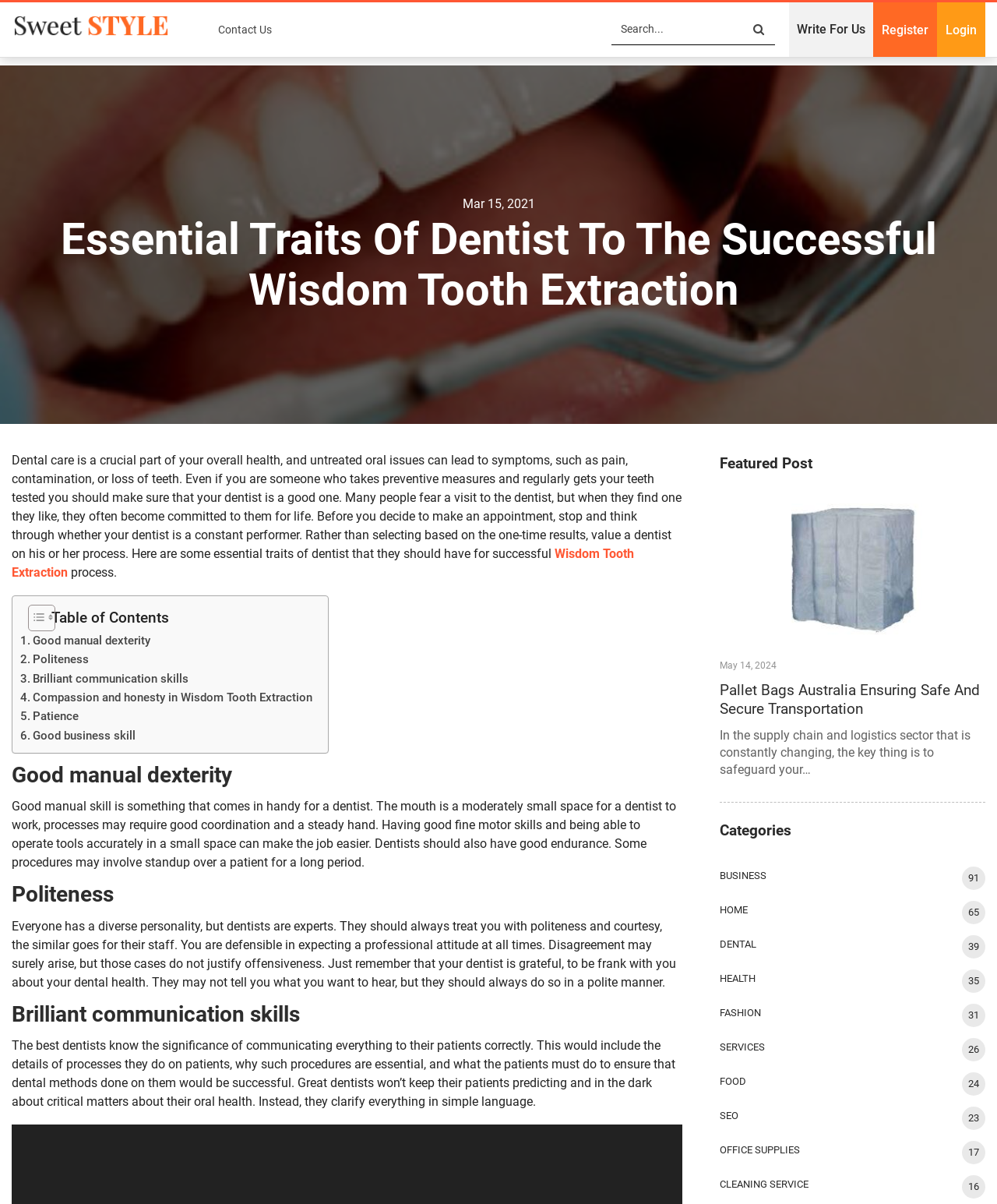Provide a thorough description of the webpage's content and layout.

This webpage is about the essential traits of a dentist for a successful wisdom tooth extraction process. At the top, there is a header section with links to "Sweet Style Blog", "Contact Us", "Write For Us", "Register", and "Login". Below the header, there is a search bar with a search button. 

The main content of the webpage is divided into sections. The first section has a title "Essential Traits Of Dentist To The Successful Wisdom Tooth Extraction" and a brief introduction to the importance of a good dentist. Below the introduction, there is a table of contents with links to different sections of the webpage. 

The sections are organized in a hierarchical structure, with headings and subheadings. The first section is about the importance of good manual dexterity for a dentist, followed by sections on politeness, brilliant communication skills, and other essential traits. Each section has a heading and a paragraph of text explaining the trait.

On the right side of the webpage, there is a sidebar with a "Featured Post" section, which has a link to an article about pallet bags in Australia. Below the featured post, there are links to different categories, including business, home, dental, health, fashion, services, food, SEO, office supplies, and cleaning services.

There are no images on the webpage except for a small icon in the "Toggle Table of Content" button and two small images in the search bar. The overall layout is organized, with clear headings and concise text.